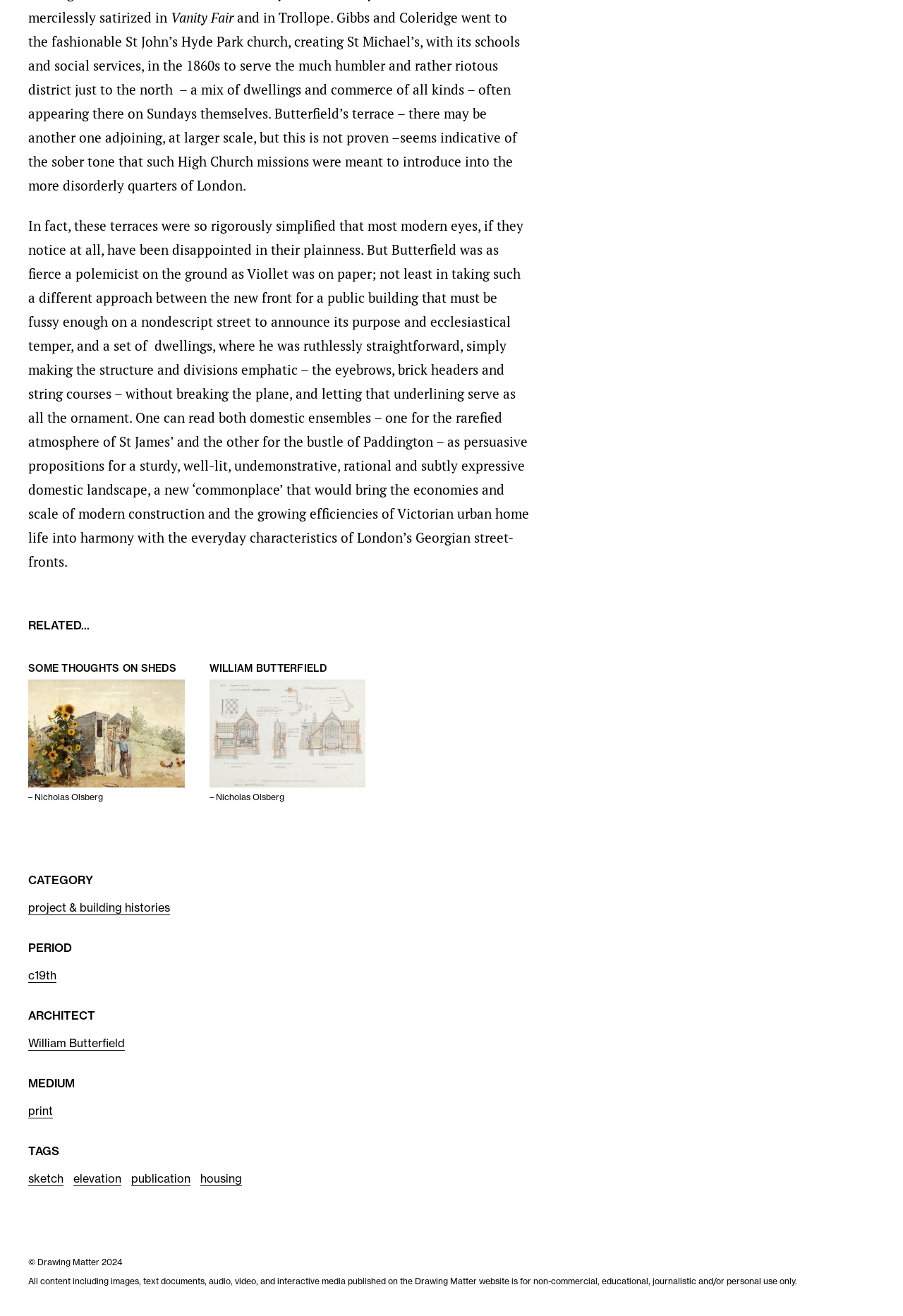Locate the bounding box coordinates of the element that should be clicked to fulfill the instruction: "Explore publications with the tag 'sketch'".

[0.031, 0.89, 0.07, 0.902]